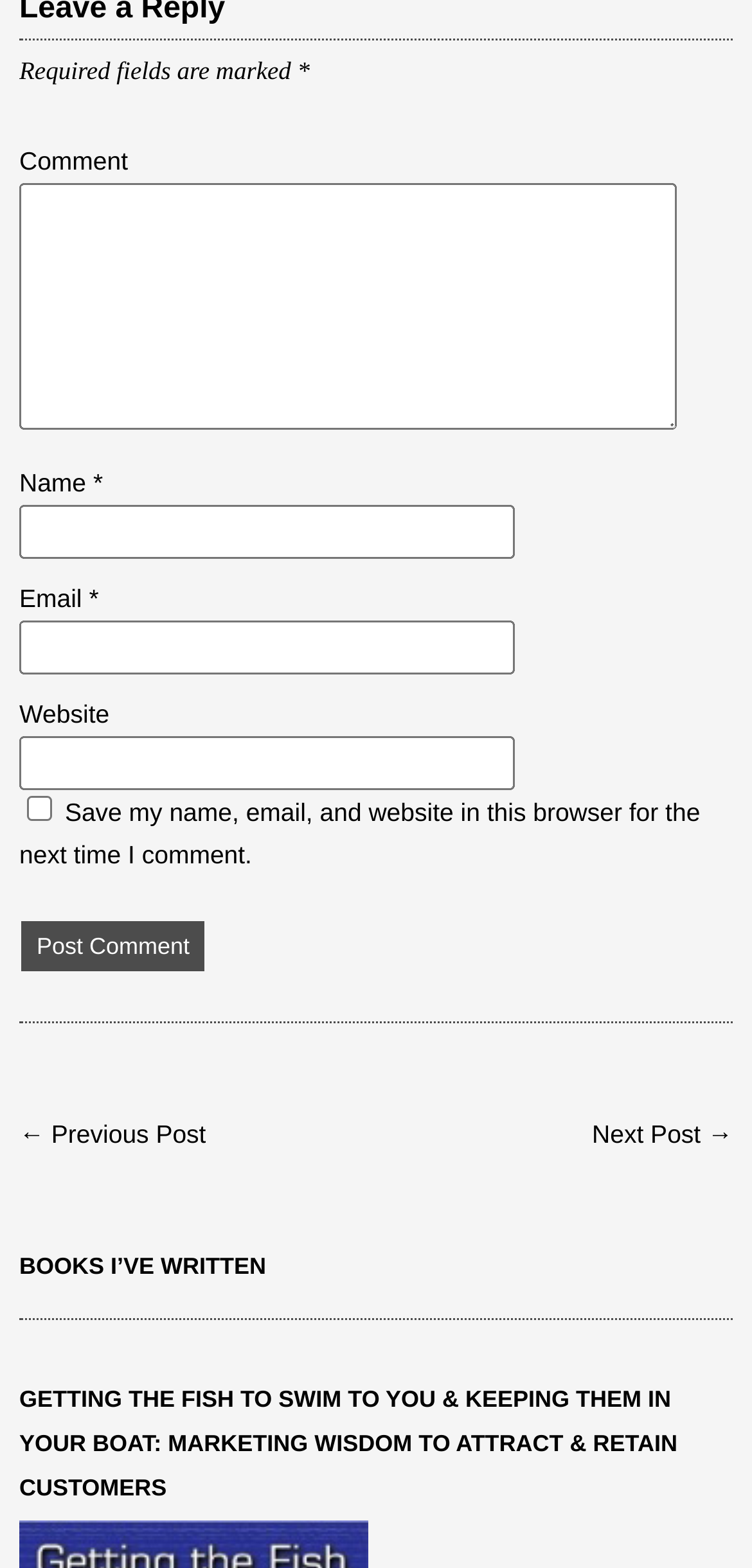Determine the bounding box coordinates of the UI element described below. Use the format (top-left x, top-left y, bottom-right x, bottom-right y) with floating point numbers between 0 and 1: parent_node: Email * name="email"

[0.026, 0.396, 0.685, 0.43]